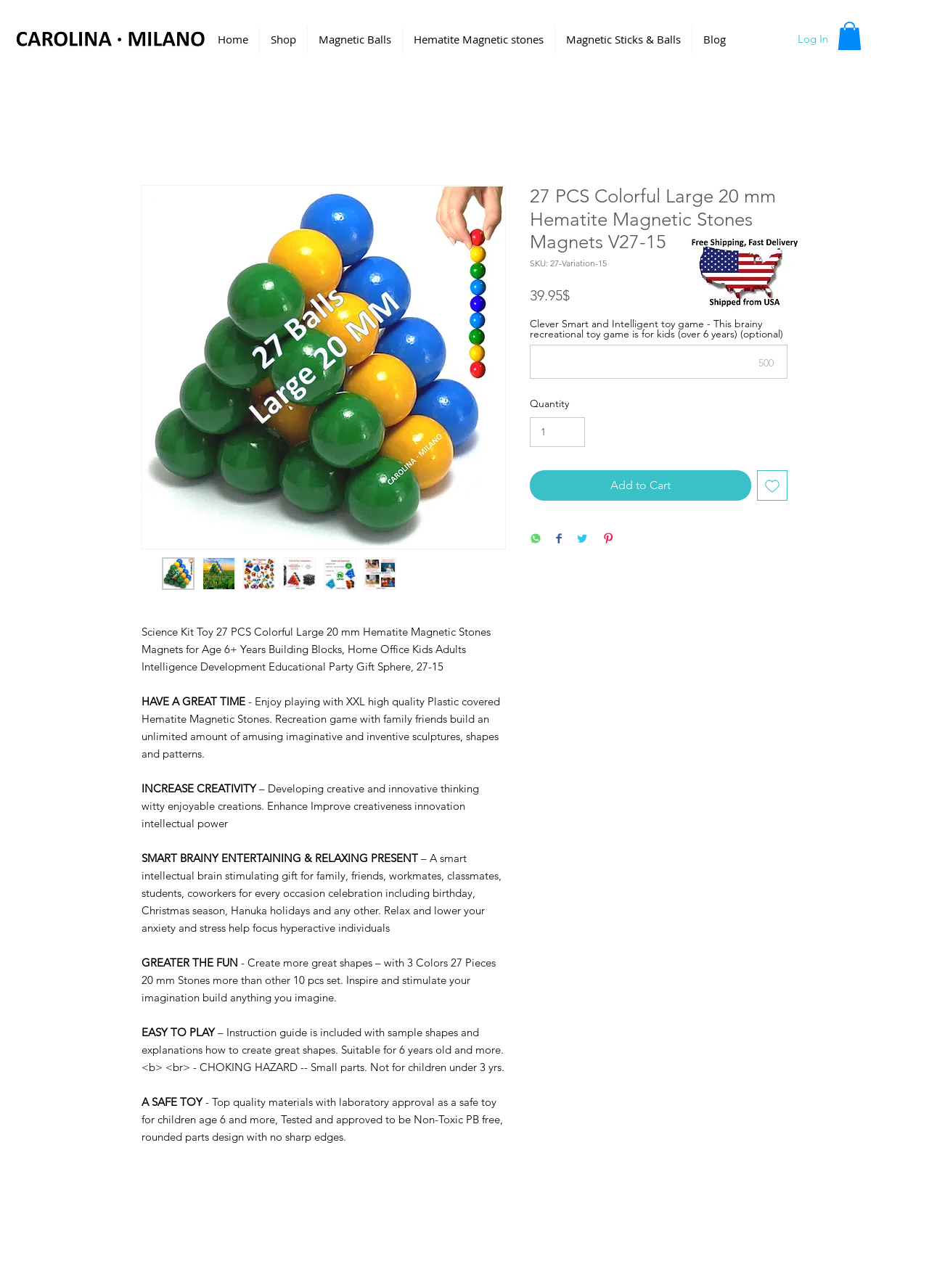Determine the bounding box coordinates for the clickable element to execute this instruction: "Click the 'Log In' button". Provide the coordinates as four float numbers between 0 and 1, i.e., [left, top, right, bottom].

[0.848, 0.021, 0.902, 0.039]